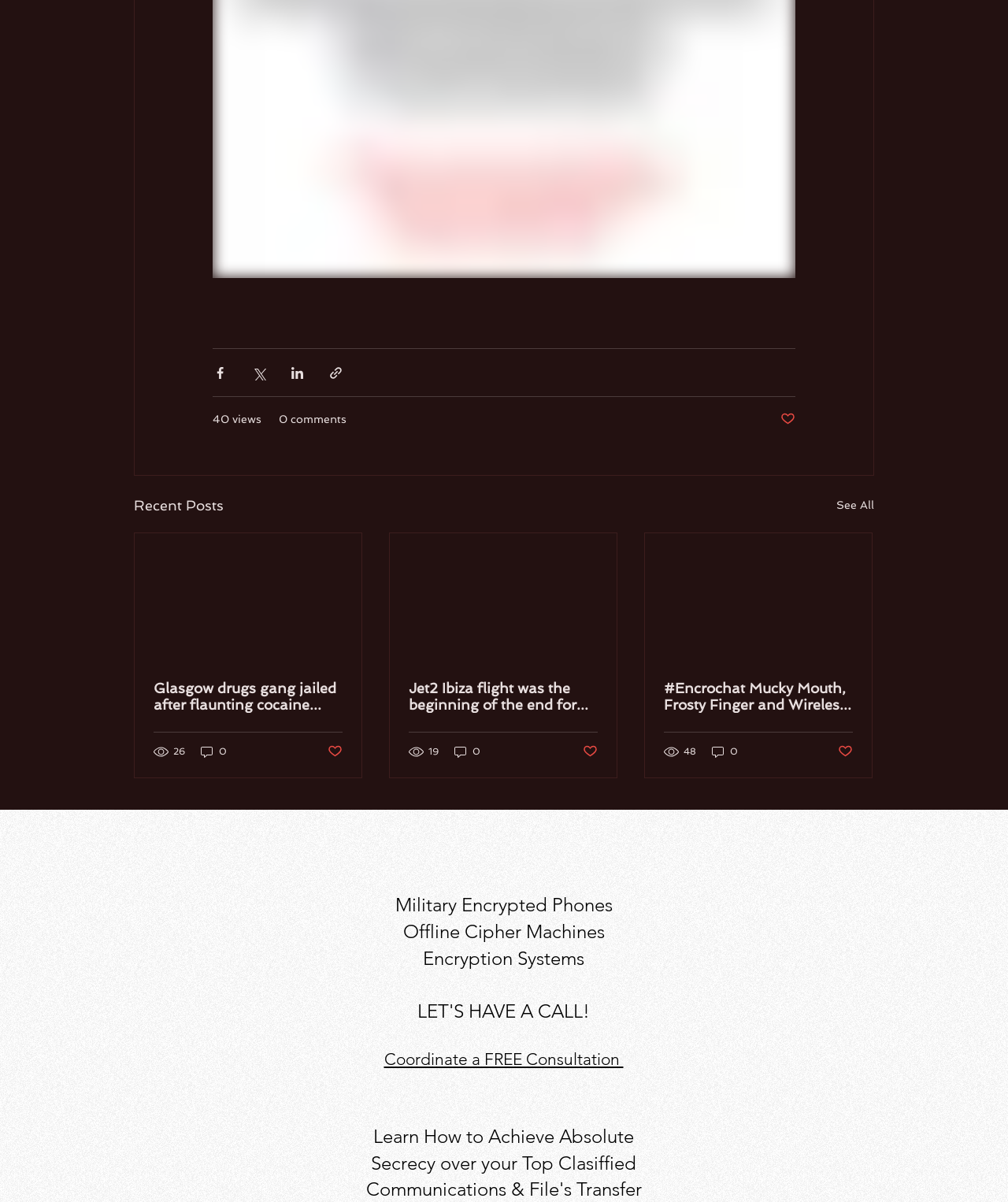Specify the bounding box coordinates of the region I need to click to perform the following instruction: "Click on Jobs". The coordinates must be four float numbers in the range of 0 to 1, i.e., [left, top, right, bottom].

None